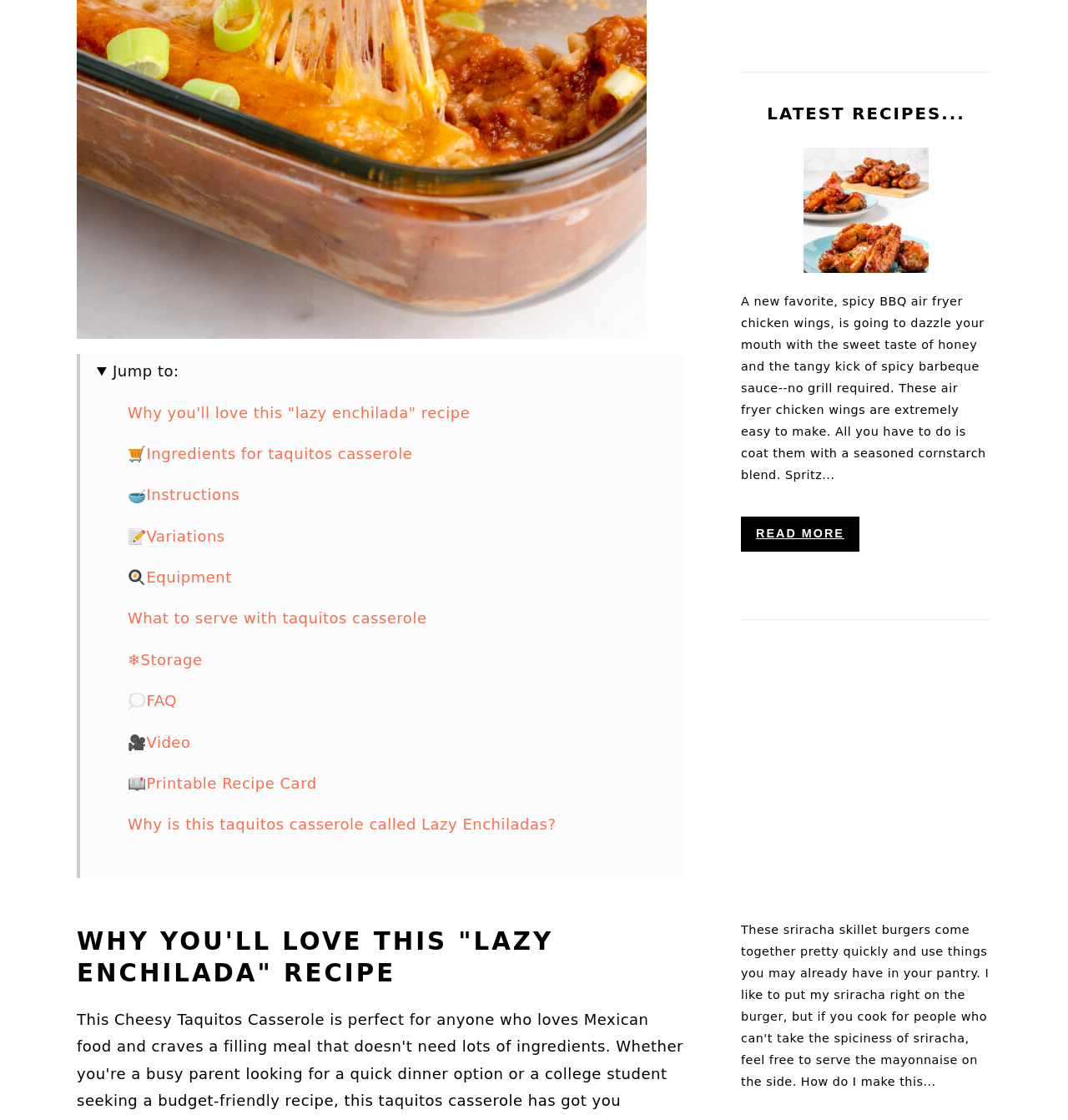Return the bounding box coordinates of the UI element that corresponds to this description: "Read More". The coordinates must be given as four float numbers in the range of 0 and 1, [left, top, right, bottom].

[0.694, 0.462, 0.805, 0.493]